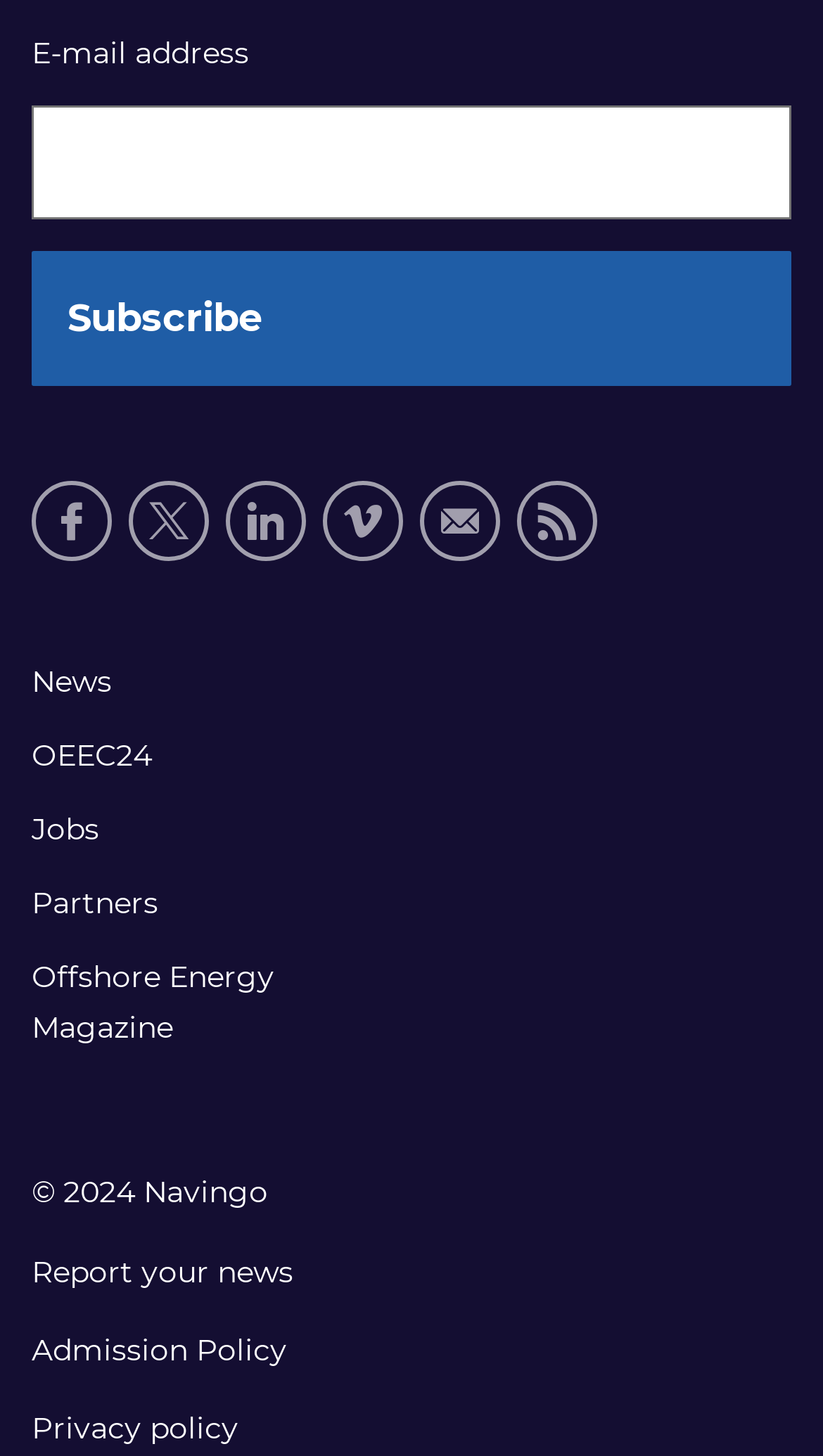Using the provided element description: "Admission Policy", determine the bounding box coordinates of the corresponding UI element in the screenshot.

[0.038, 0.901, 0.962, 0.955]